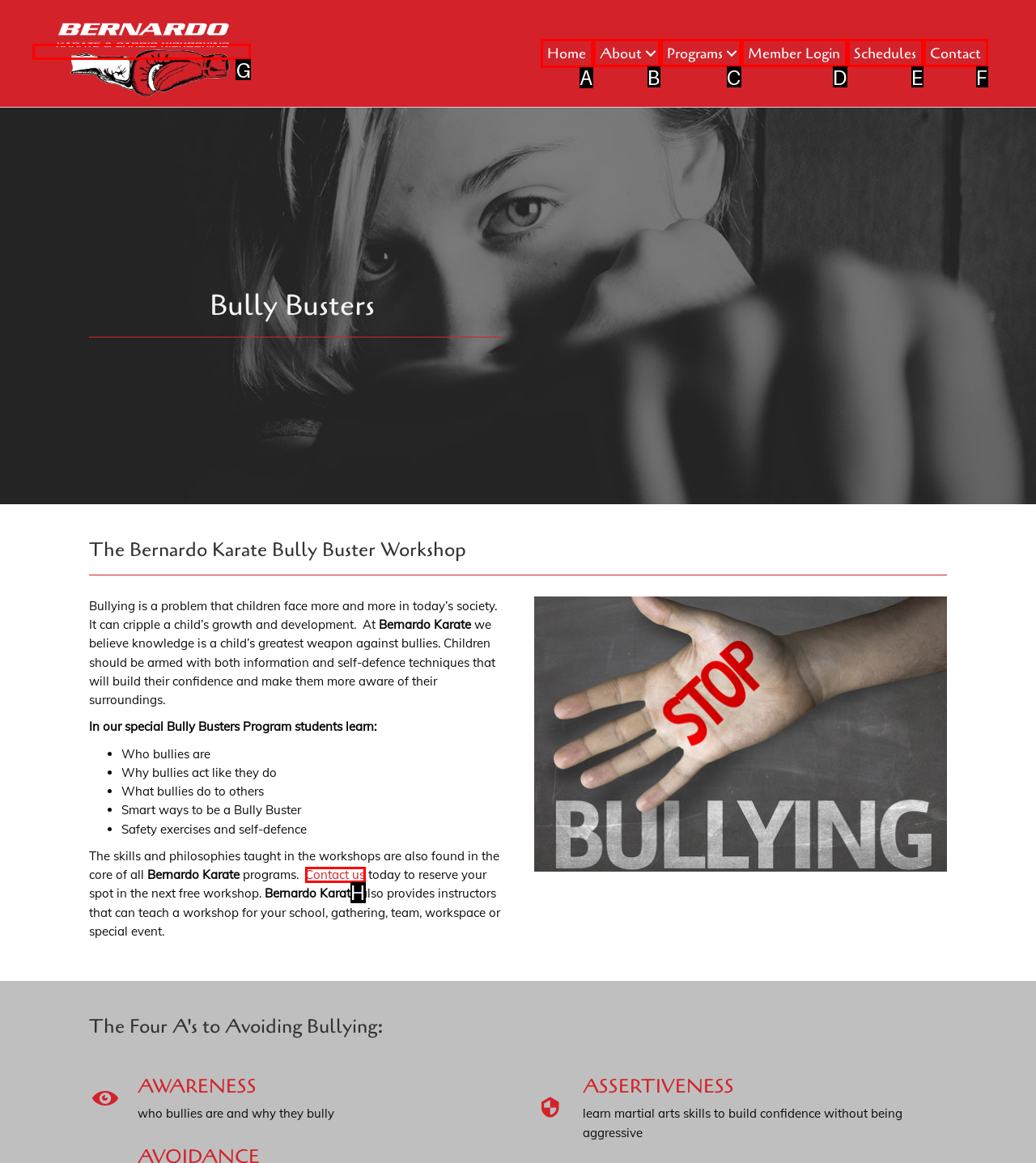Select the proper UI element to click in order to perform the following task: Search for something. Indicate your choice with the letter of the appropriate option.

None